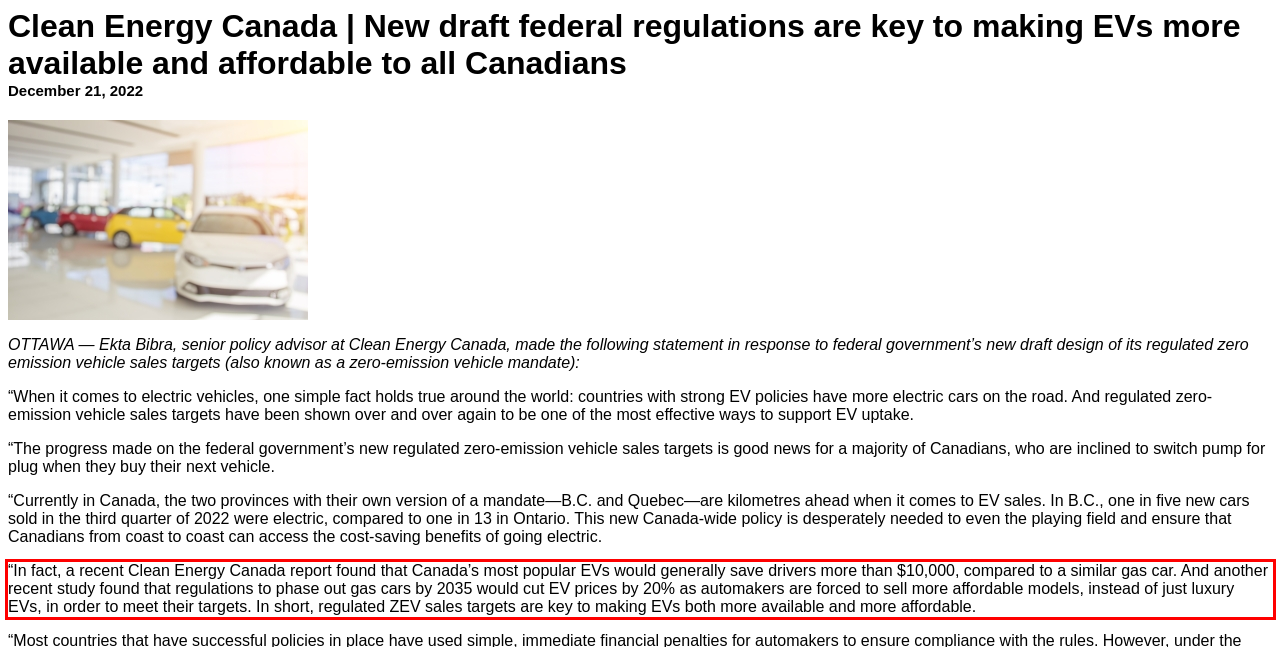Within the screenshot of the webpage, there is a red rectangle. Please recognize and generate the text content inside this red bounding box.

“In fact, a recent Clean Energy Canada report found that Canada’s most popular EVs would generally save drivers more than $10,000, compared to a similar gas car. And another recent study found that regulations to phase out gas cars by 2035 would cut EV prices by 20% as automakers are forced to sell more affordable models, instead of just luxury EVs, in order to meet their targets. In short, regulated ZEV sales targets are key to making EVs both more available and more affordable.